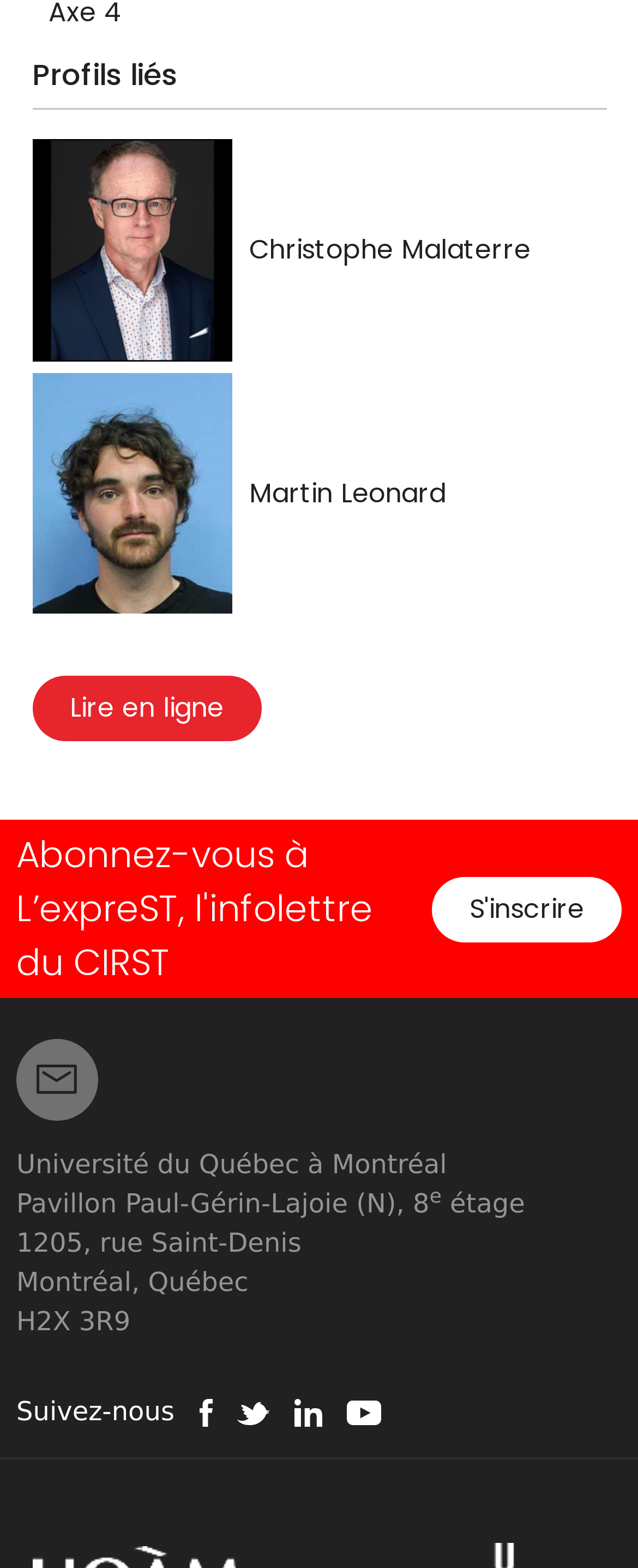Specify the bounding box coordinates of the region I need to click to perform the following instruction: "Sign up". The coordinates must be four float numbers in the range of 0 to 1, i.e., [left, top, right, bottom].

[0.677, 0.559, 0.974, 0.601]